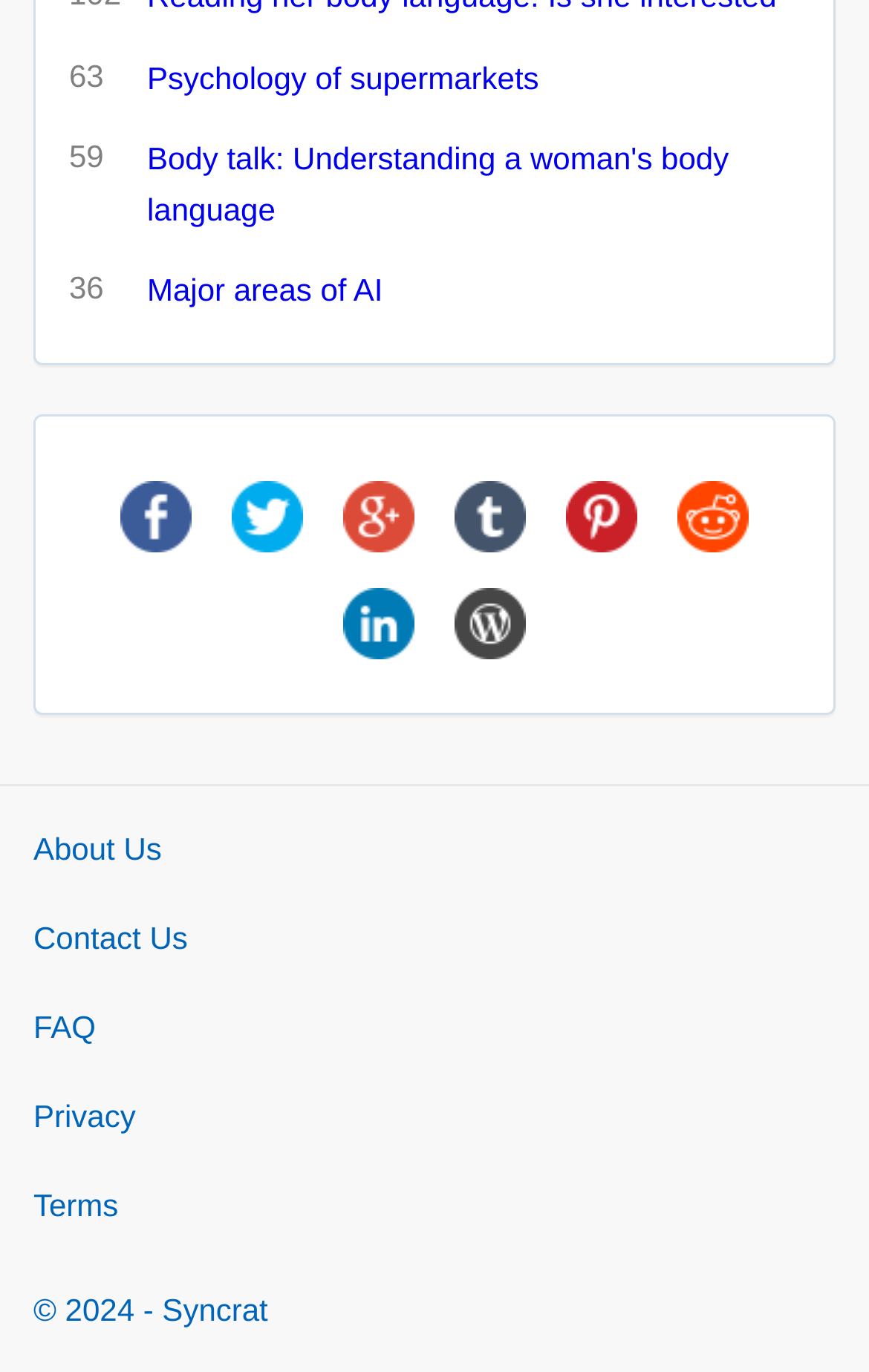Give a one-word or phrase response to the following question: What is the number displayed next to the first link?

59